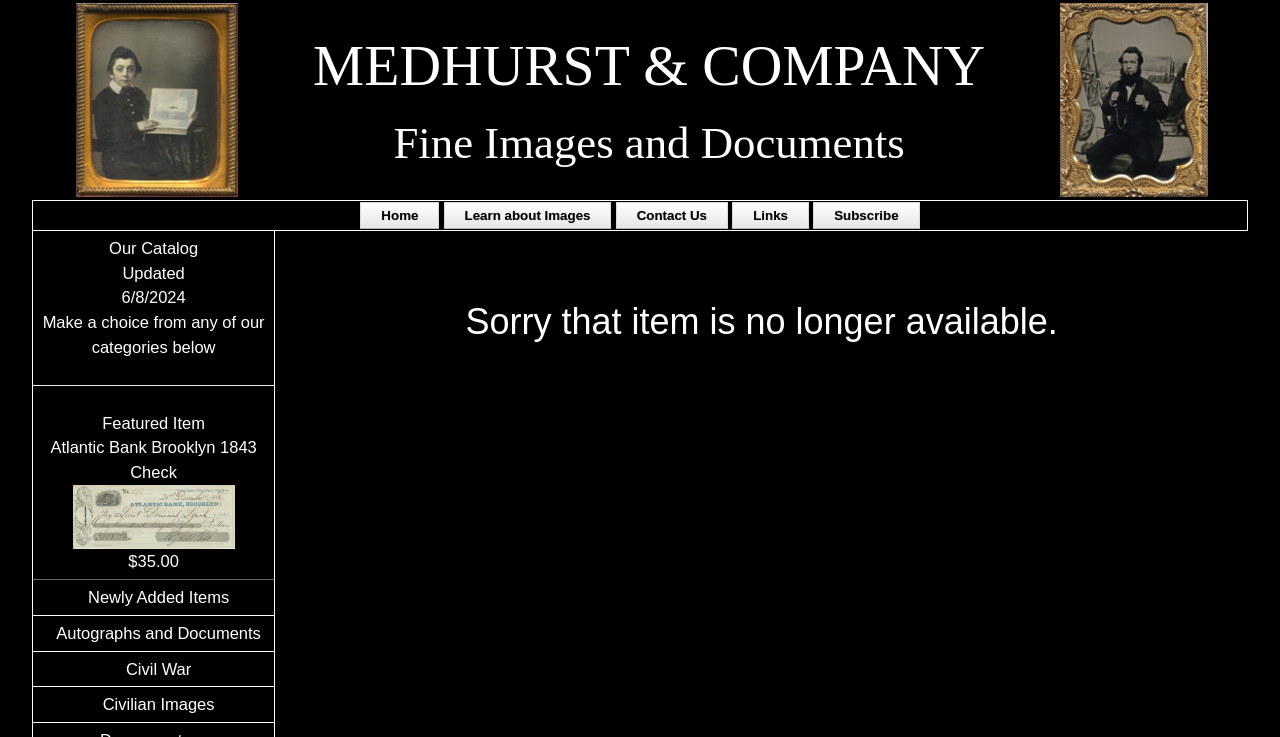Determine the bounding box coordinates of the element's region needed to click to follow the instruction: "Click on the MEDHURST & COMPANY link". Provide these coordinates as four float numbers between 0 and 1, formatted as [left, top, right, bottom].

[0.245, 0.047, 0.77, 0.132]